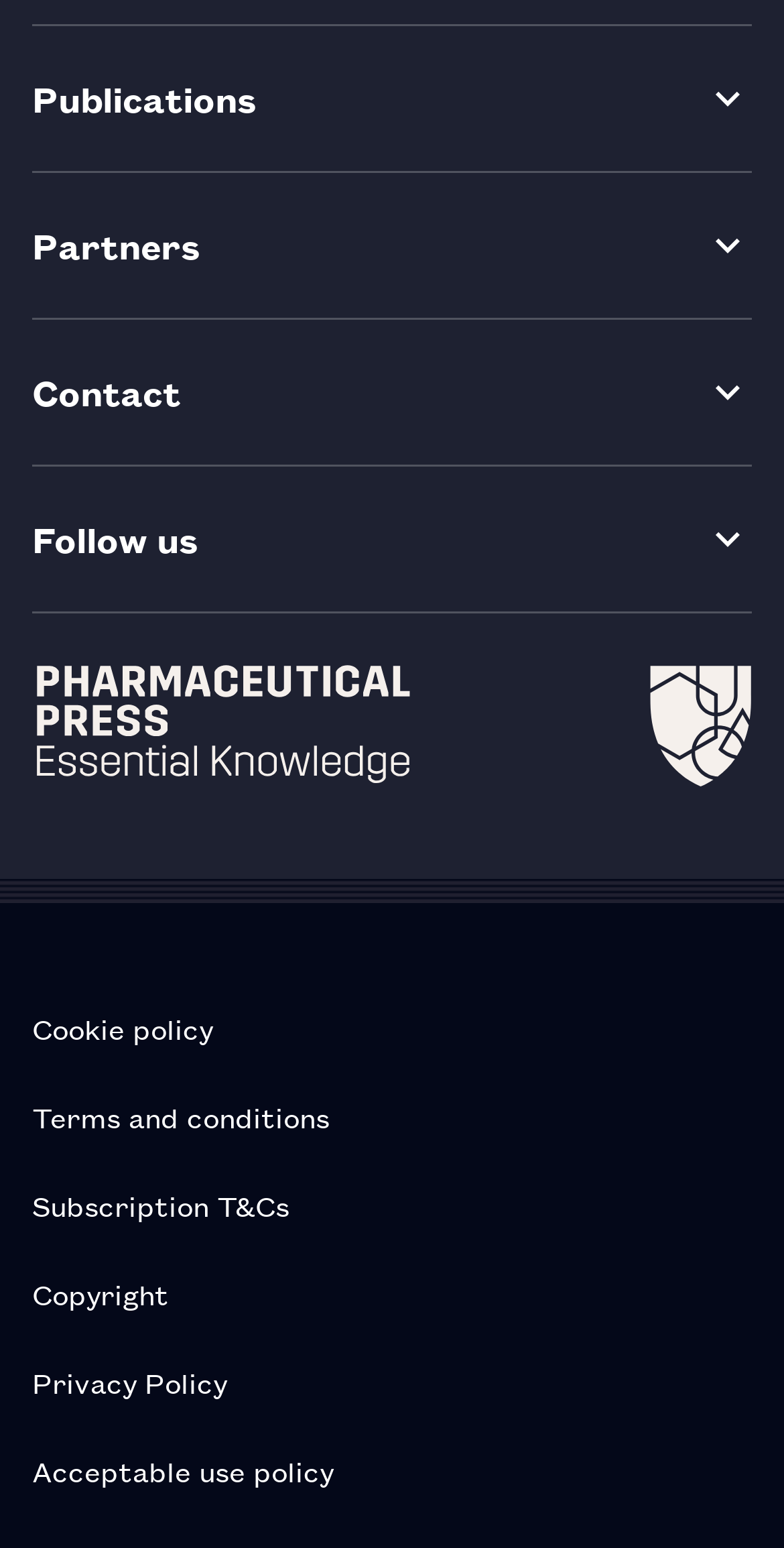Identify the bounding box coordinates of the clickable region required to complete the instruction: "Follow us on social media". The coordinates should be given as four float numbers within the range of 0 and 1, i.e., [left, top, right, bottom].

[0.041, 0.302, 0.959, 0.395]